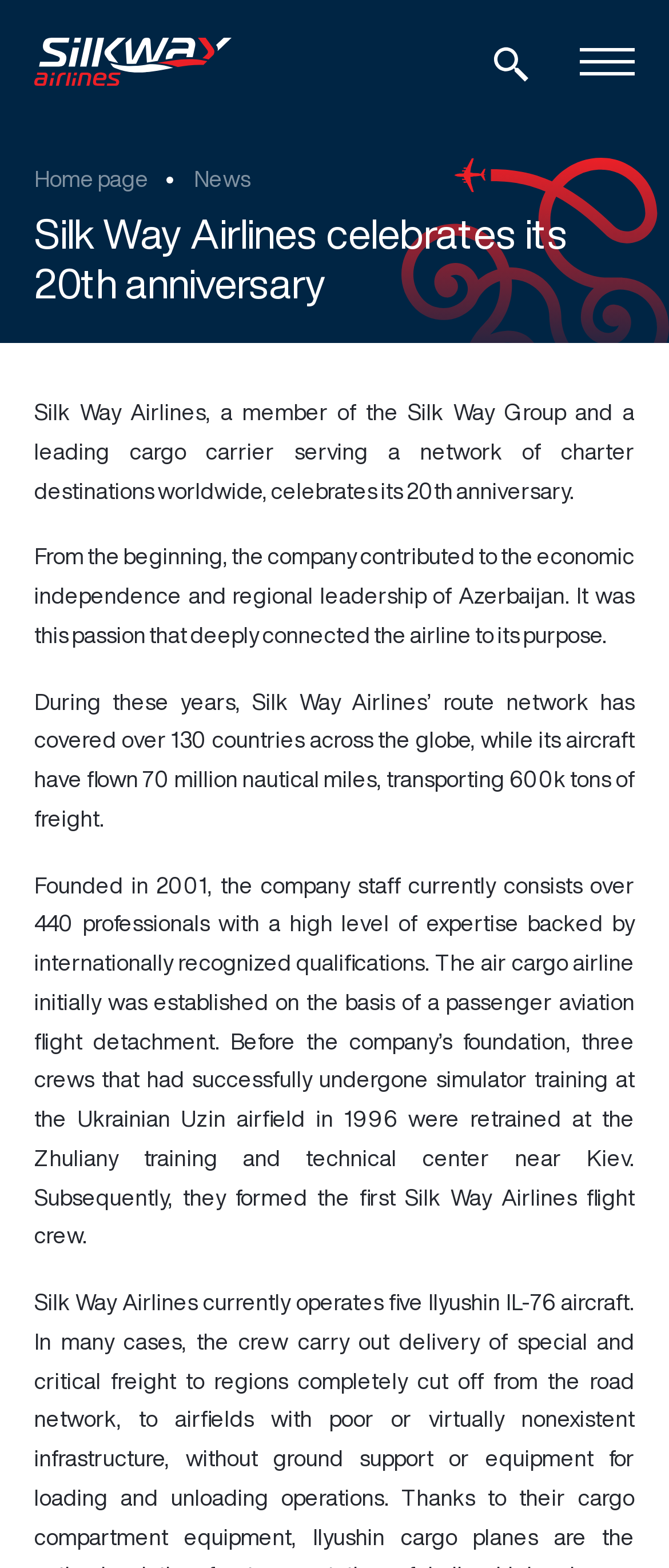Extract the primary headline from the webpage and present its text.

Silk Way Airlines celebrates its 20th anniversary